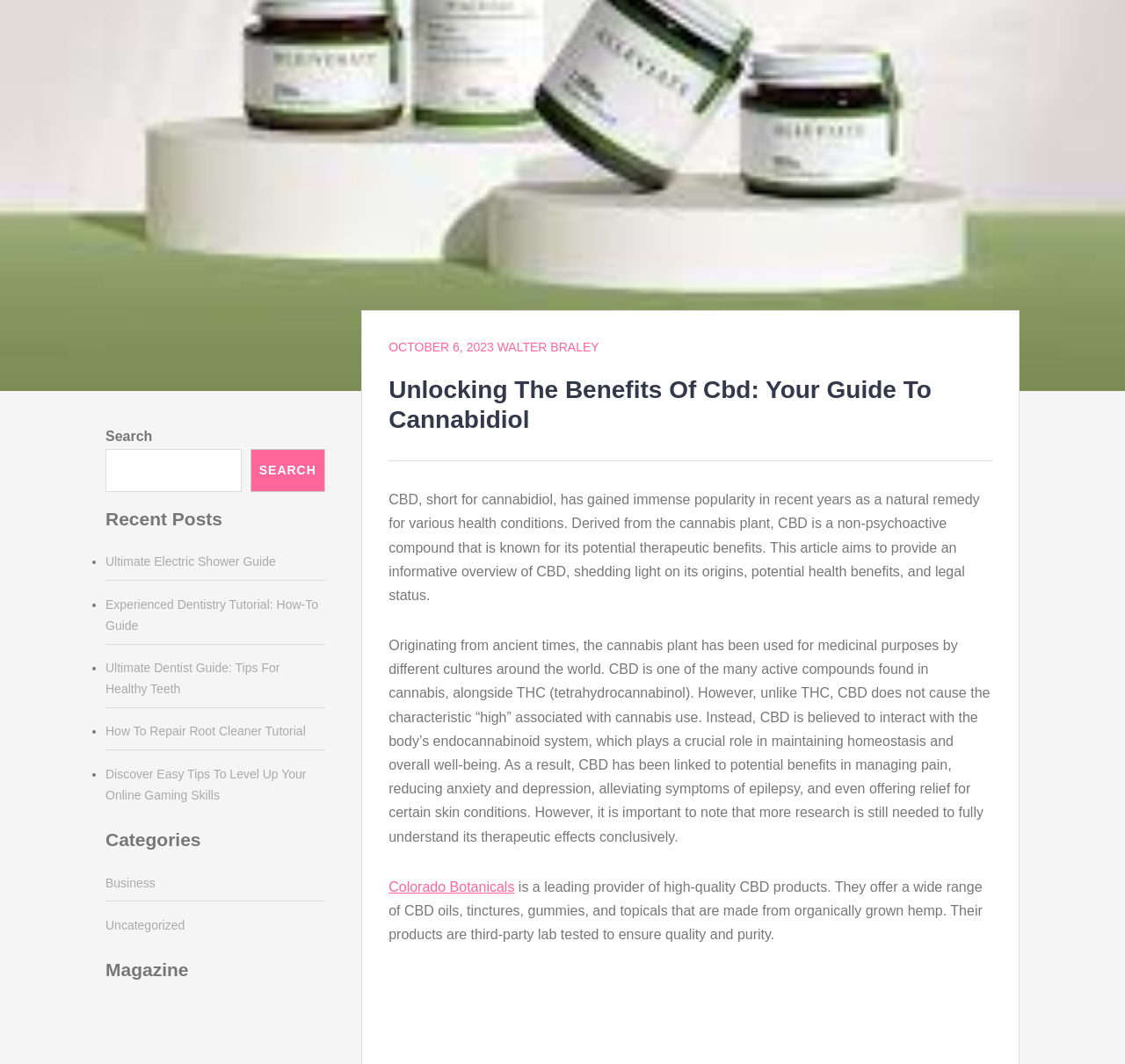Identify the bounding box of the HTML element described here: "Ultimate Electric Shower Guide". Provide the coordinates as four float numbers between 0 and 1: [left, top, right, bottom].

[0.094, 0.521, 0.245, 0.535]